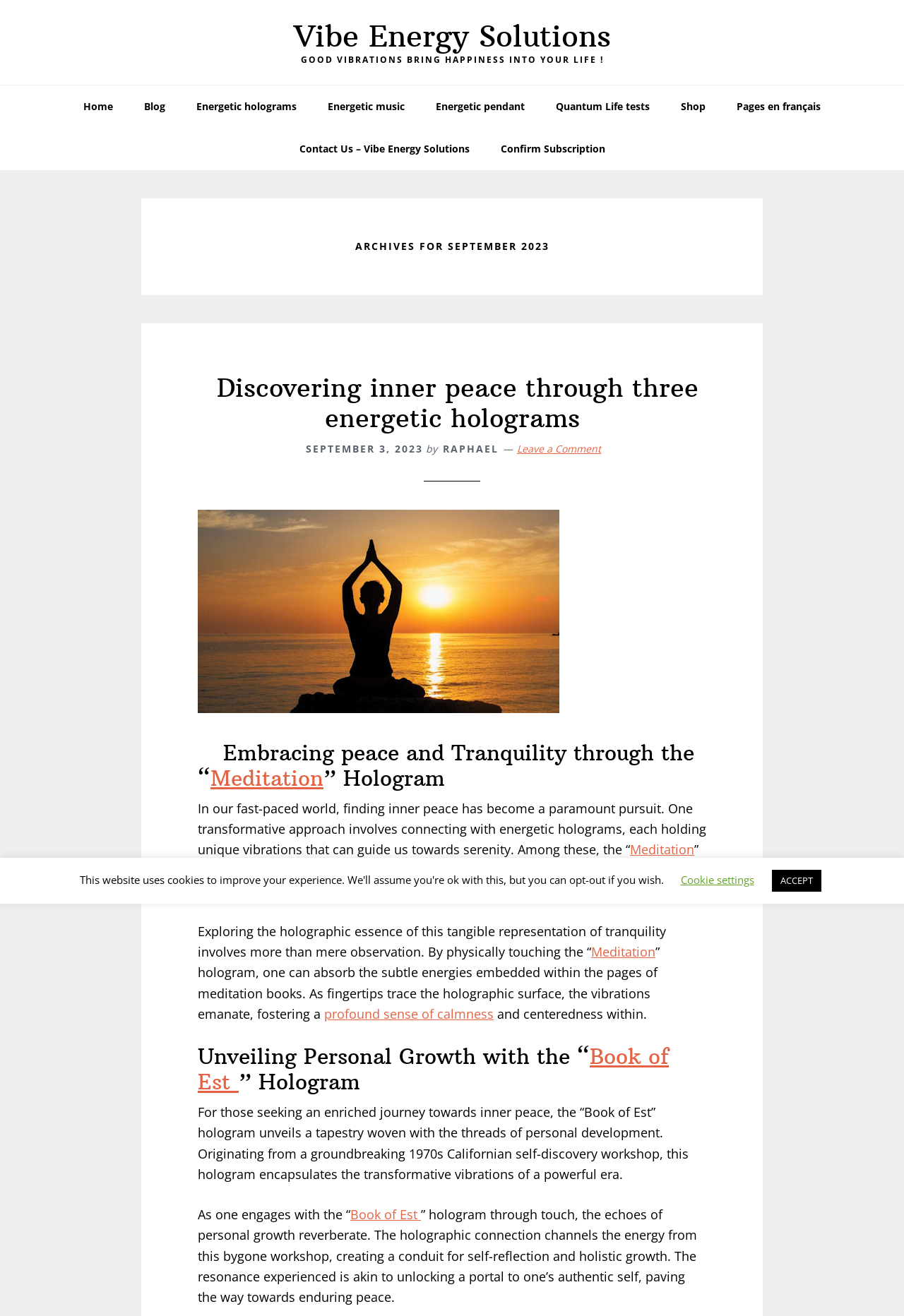Determine the bounding box of the UI component based on this description: "Raphael". The bounding box coordinates should be four float values between 0 and 1, i.e., [left, top, right, bottom].

[0.49, 0.336, 0.552, 0.346]